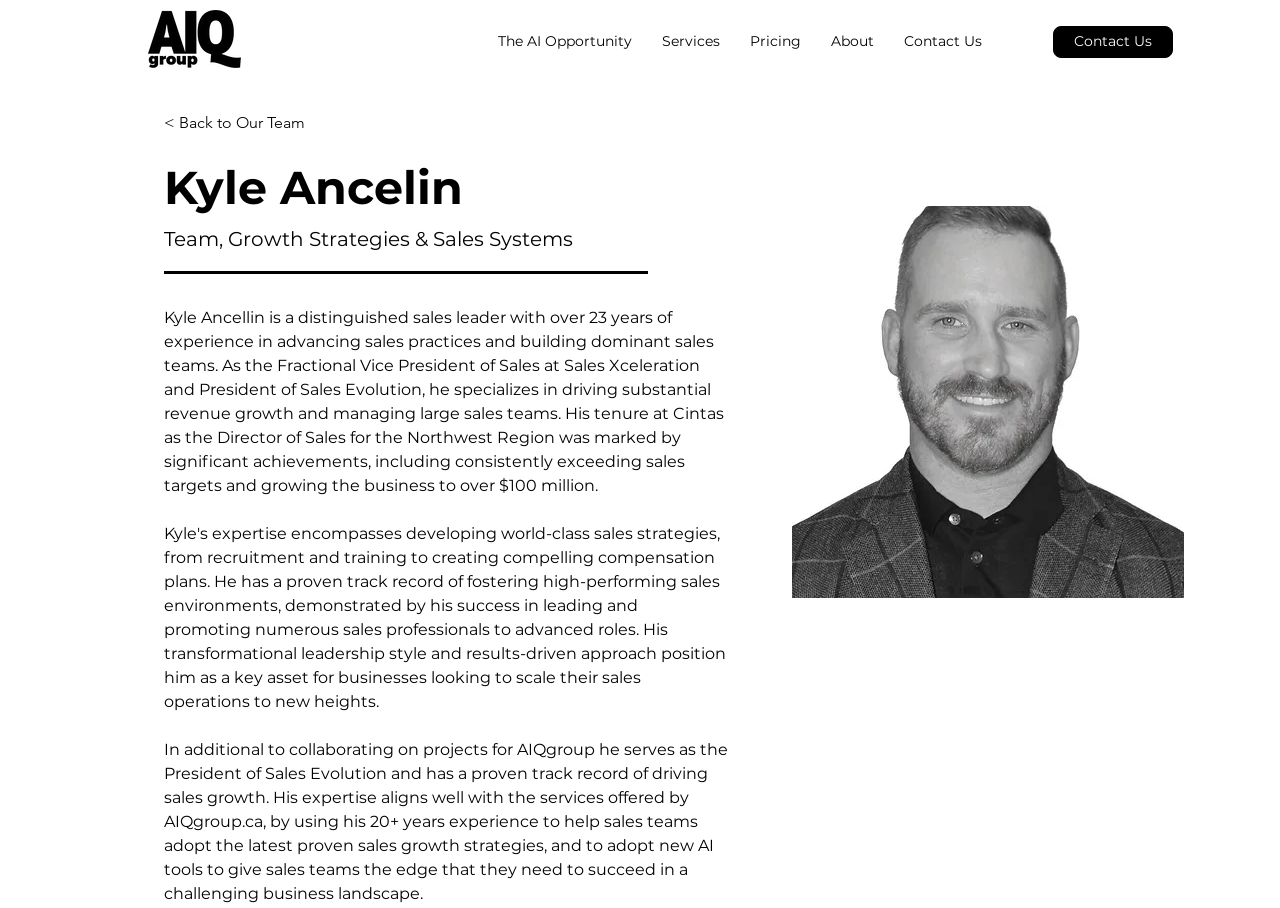How many years of experience does Kyle Ancelin have in sales?
Based on the image, answer the question with as much detail as possible.

According to the webpage, Kyle Ancelin has over 23 years of experience in advancing sales practices and building dominant sales teams.